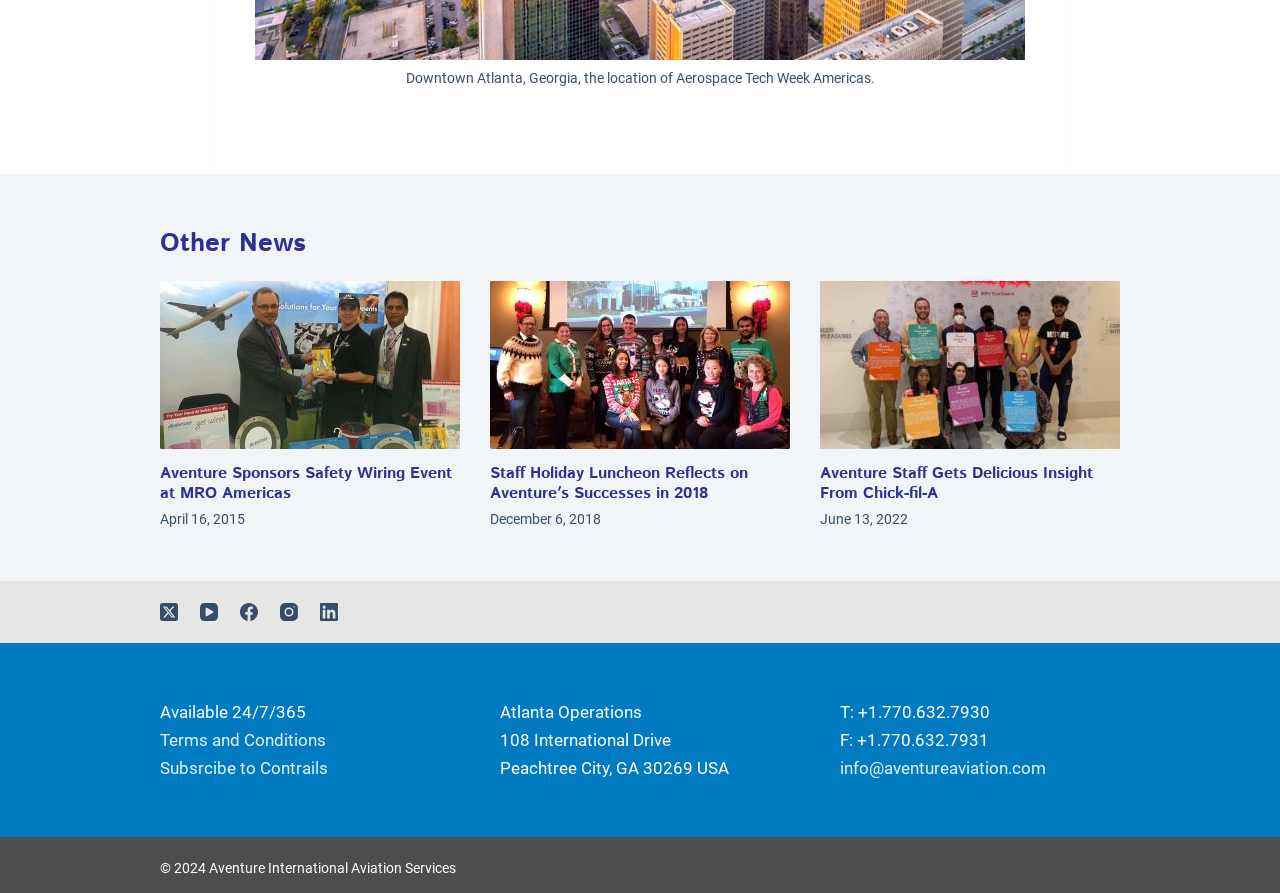What is the date of the Staff Holiday Luncheon event?
Refer to the image and provide a one-word or short phrase answer.

December 6, 2018